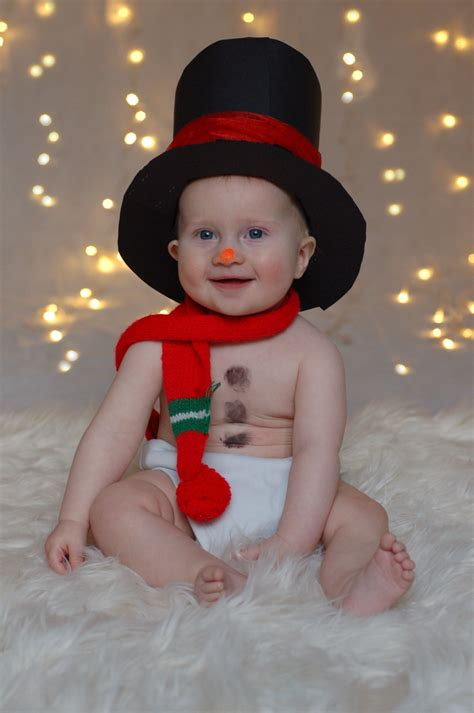What is the surface the baby is sitting on?
Please provide a detailed answer to the question.

According to the caption, the baby is sitting on a 'fluffy white surface', which is likely to be a prop or a setting designed to emphasize the winter theme and create a festive atmosphere.